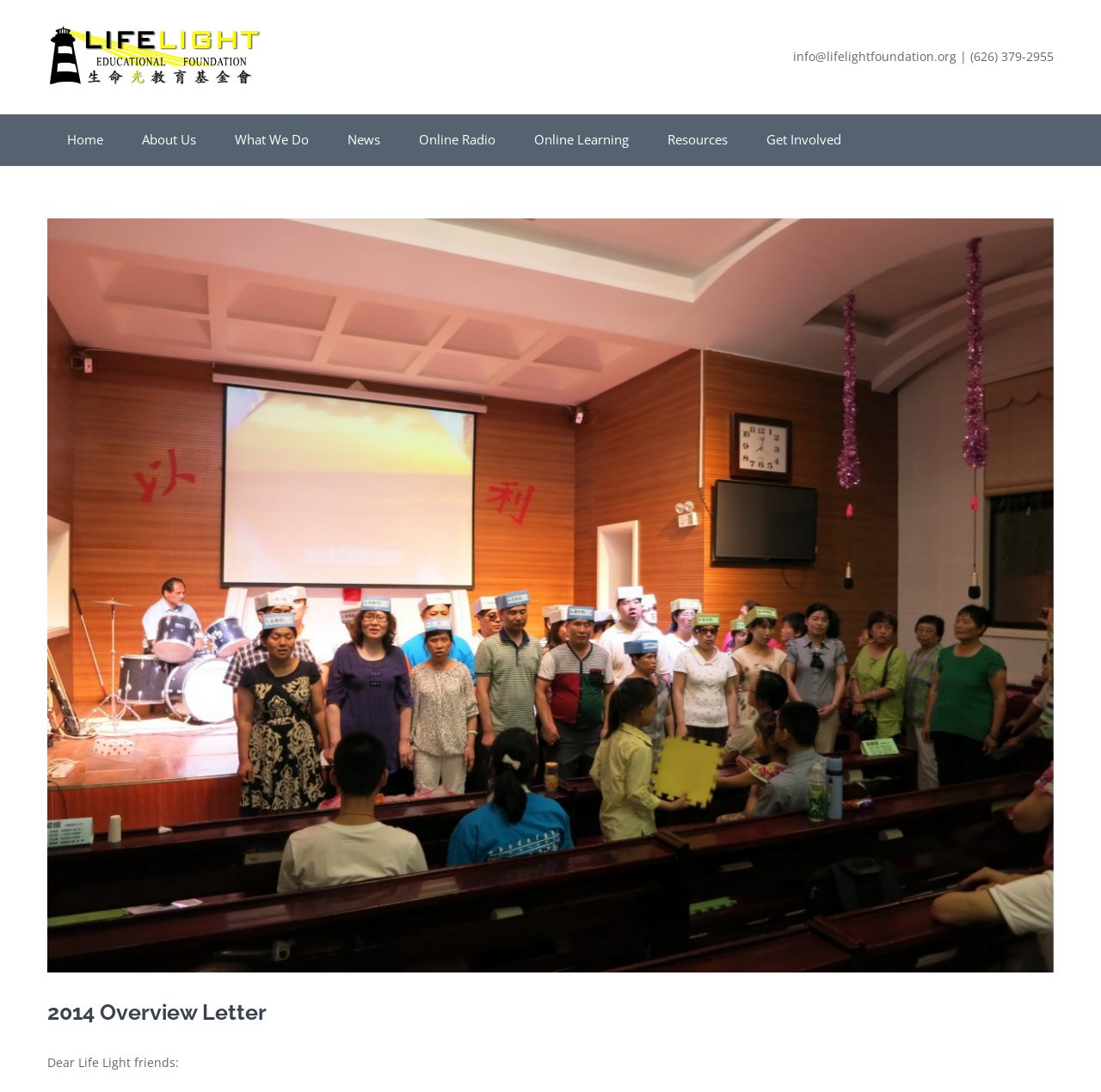Write a detailed summary of the webpage, including text, images, and layout.

The webpage is about the Life Light Foundation, with a logo displayed at the top left corner. Below the logo, there is a horizontal navigation menu with seven links: Home, About Us, What We Do, News, Online Radio, Online Learning, and Resources. Each link has a popup menu. To the right of the navigation menu, there is a contact information section displaying the email address and phone number of the foundation.

The main content of the webpage is a letter, titled "2014 Overview Letter", which is located below the navigation menu. The letter starts with a greeting, "Dear Life Light friends:", and shares the experience of a summer short-term mission and retreat trip. 

On the right side of the letter, there is a link to view a larger image, which is likely related to the trip. At the very bottom of the webpage, there is a copyright notice stating "Copyright © Lifelight Foundation 2019". Additionally, there are three social media links, Facebook, Twitter, and LinkedIn, aligned horizontally at the bottom right corner of the webpage.